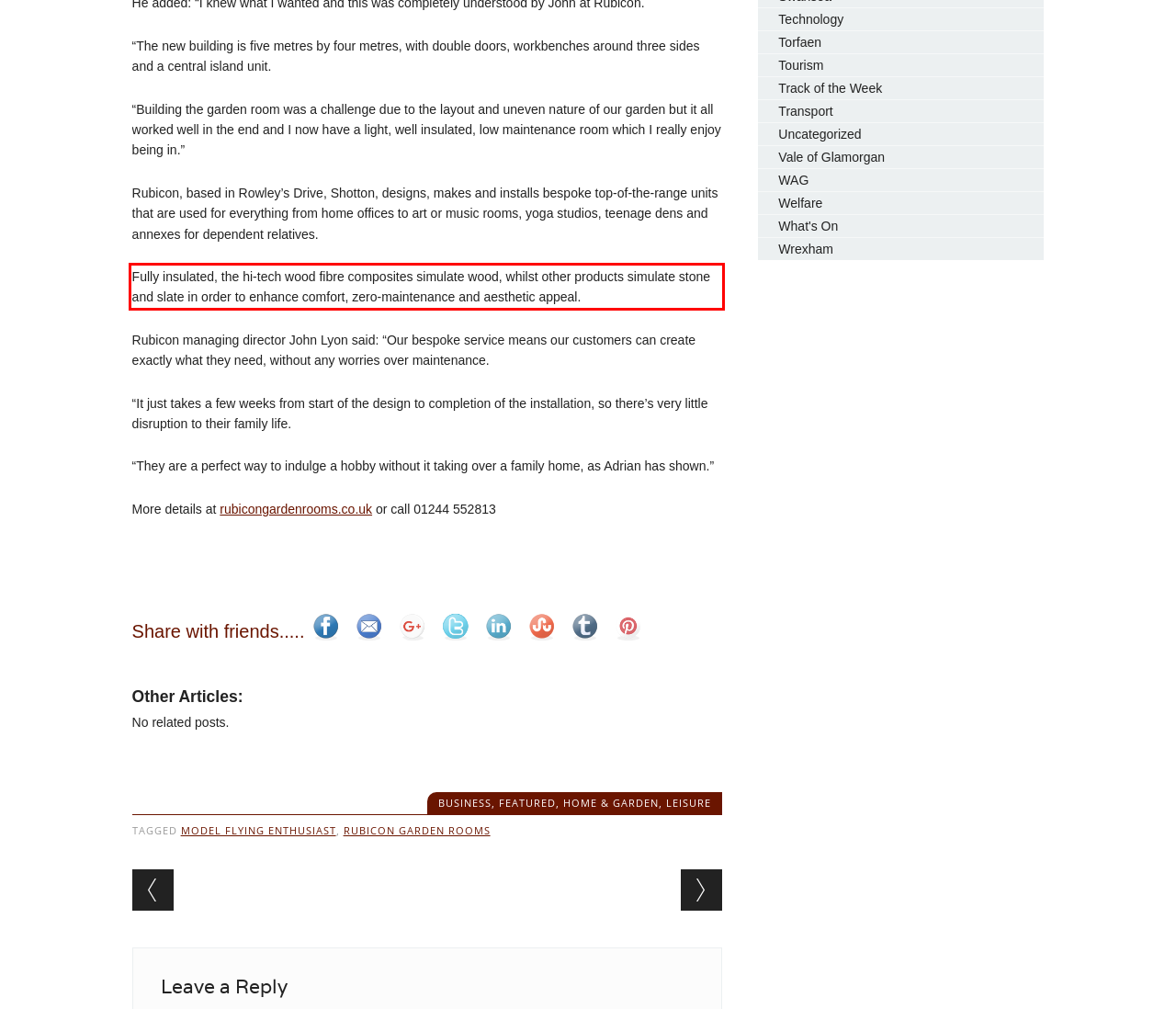Look at the provided screenshot of the webpage and perform OCR on the text within the red bounding box.

Fully insulated, the hi-tech wood fibre composites simulate wood, whilst other products simulate stone and slate in order to enhance comfort, zero-maintenance and aesthetic appeal.